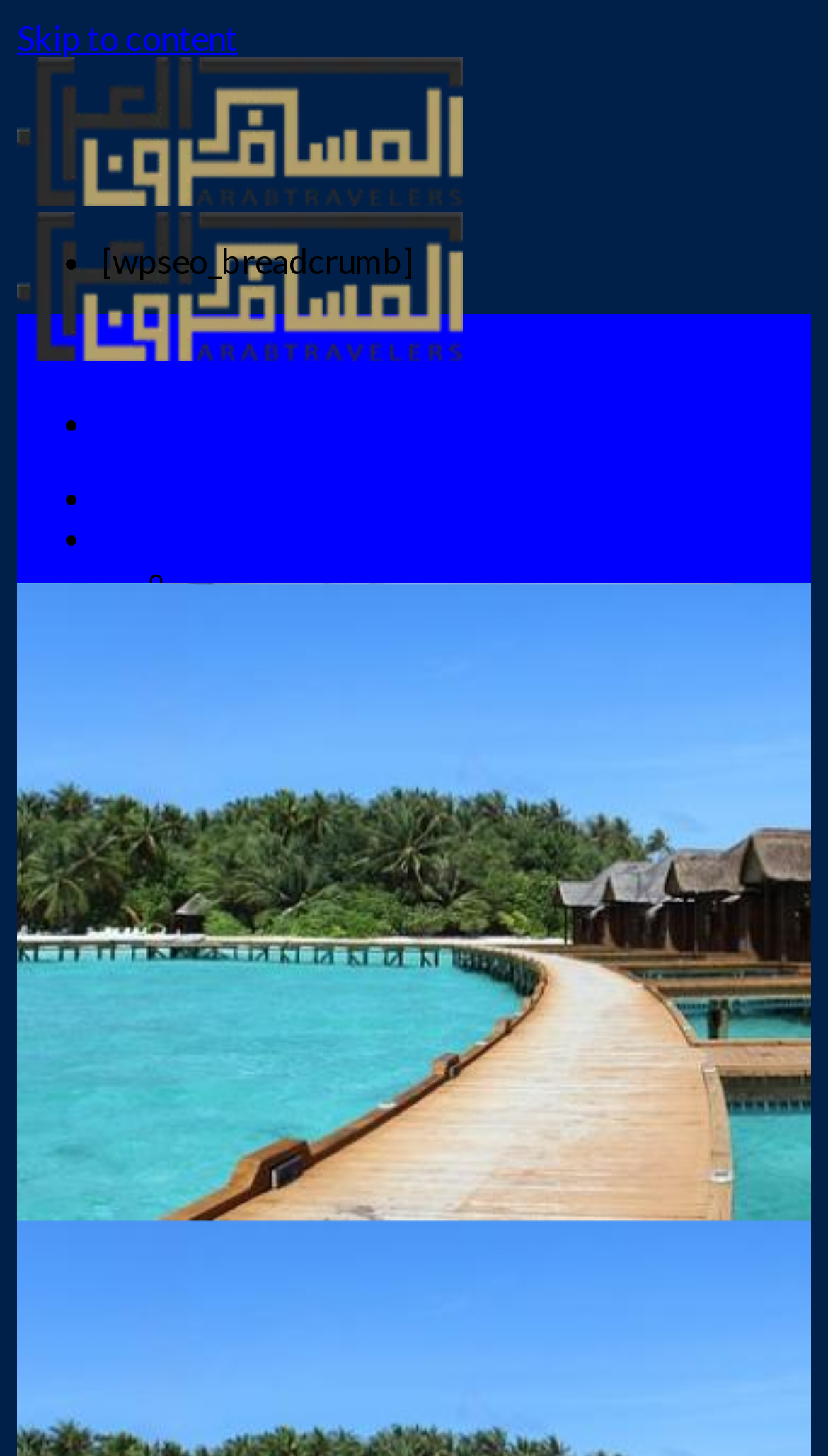Carefully examine the image and provide an in-depth answer to the question: What is the purpose of the 'Skip to content' link?

The 'Skip to content' link is likely provided for accessibility purposes, allowing users to bypass the navigation menu and directly access the main content of the webpage.